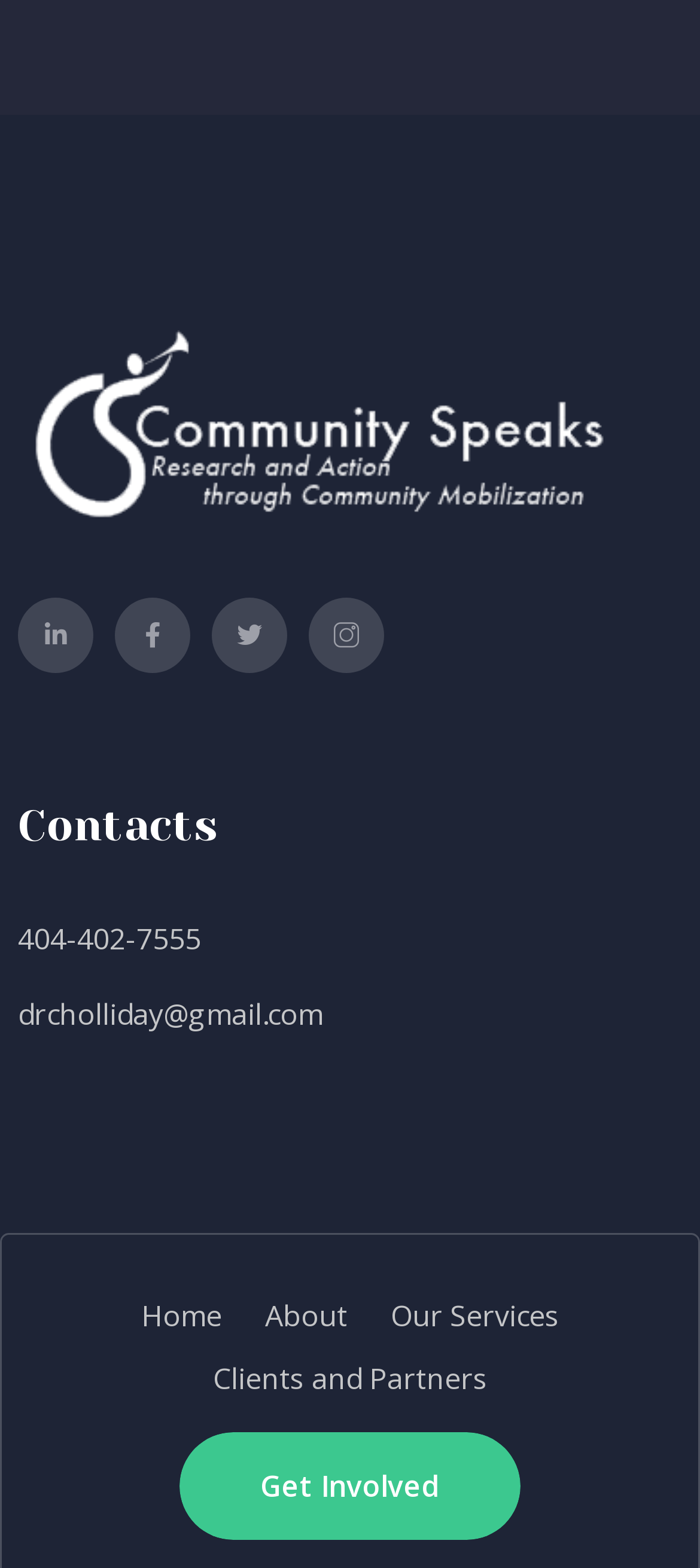Specify the bounding box coordinates (top-left x, top-left y, bottom-right x, bottom-right y) of the UI element in the screenshot that matches this description: Search

None